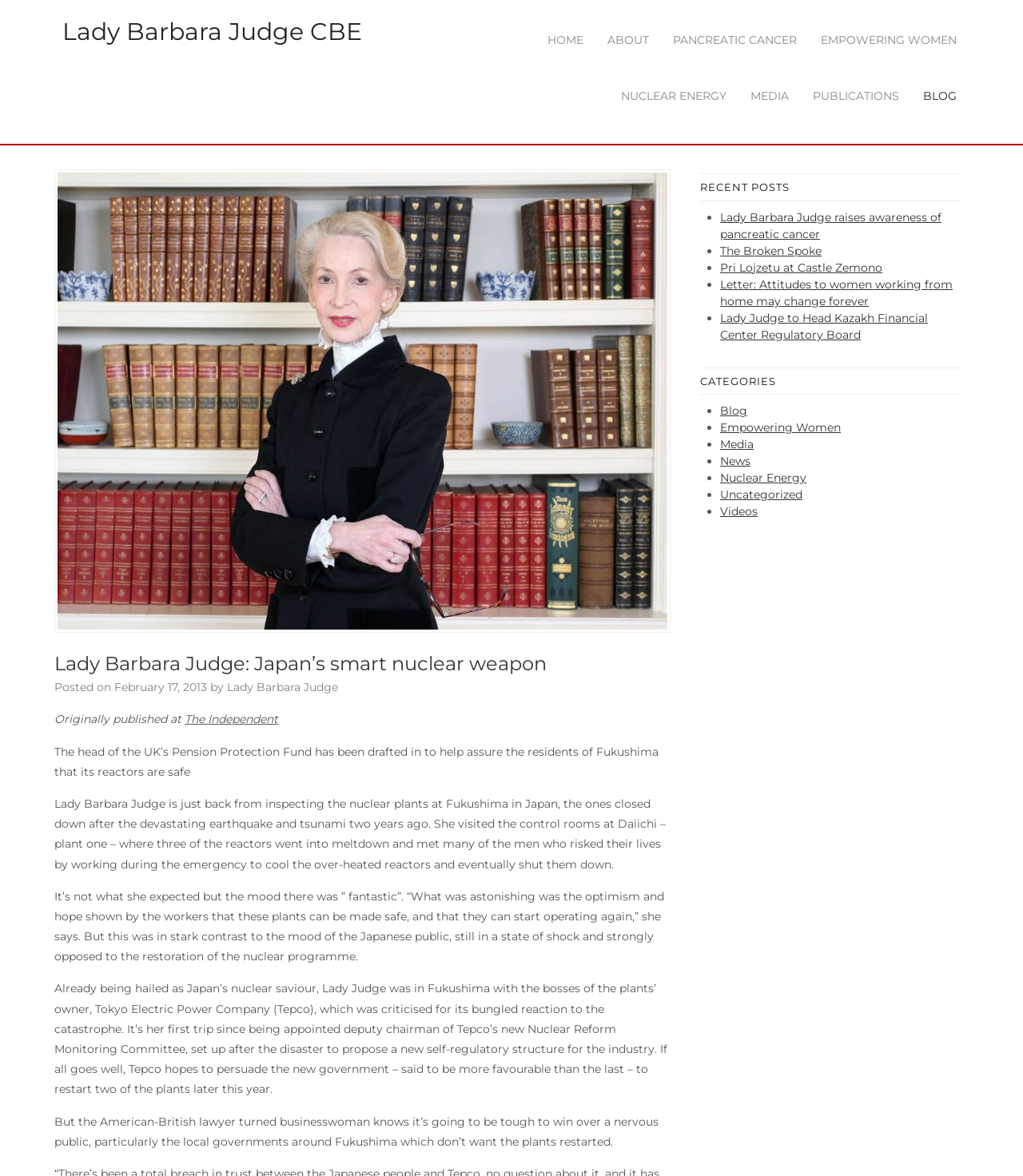Find and provide the bounding box coordinates for the UI element described with: "Lady Barbara Judge CBE".

[0.061, 0.017, 0.399, 0.037]